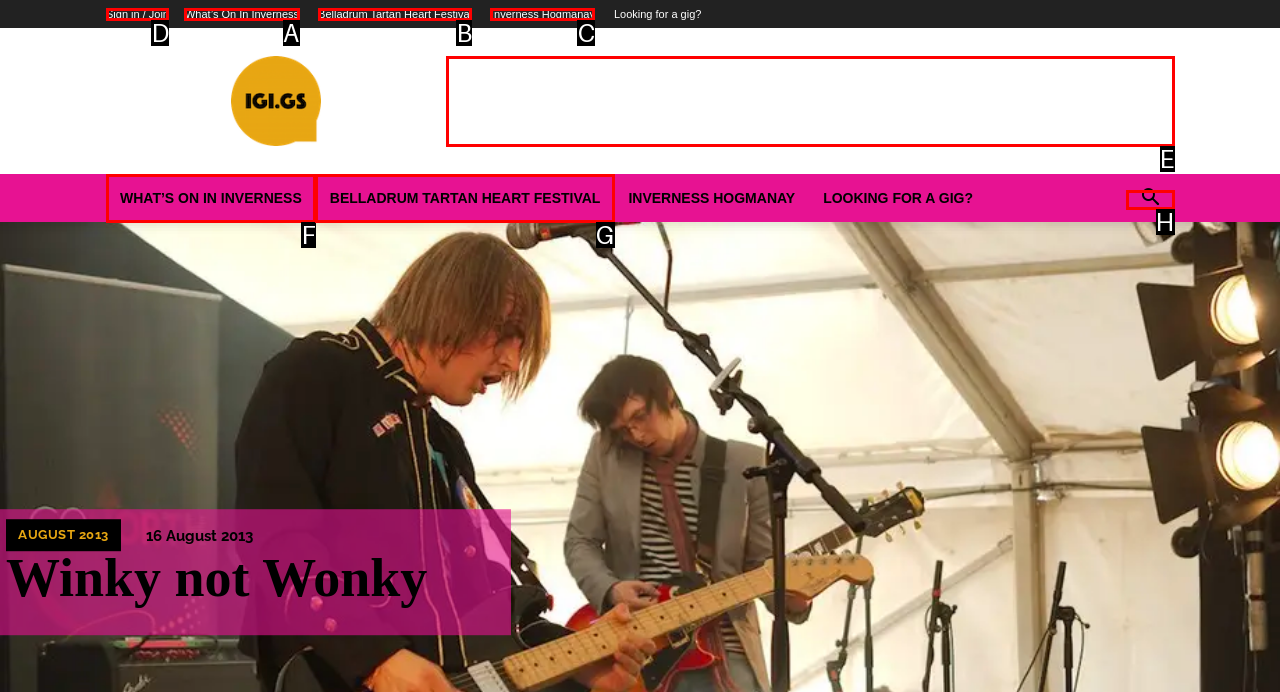Tell me which one HTML element I should click to complete the following task: Sign in or join the website Answer with the option's letter from the given choices directly.

D